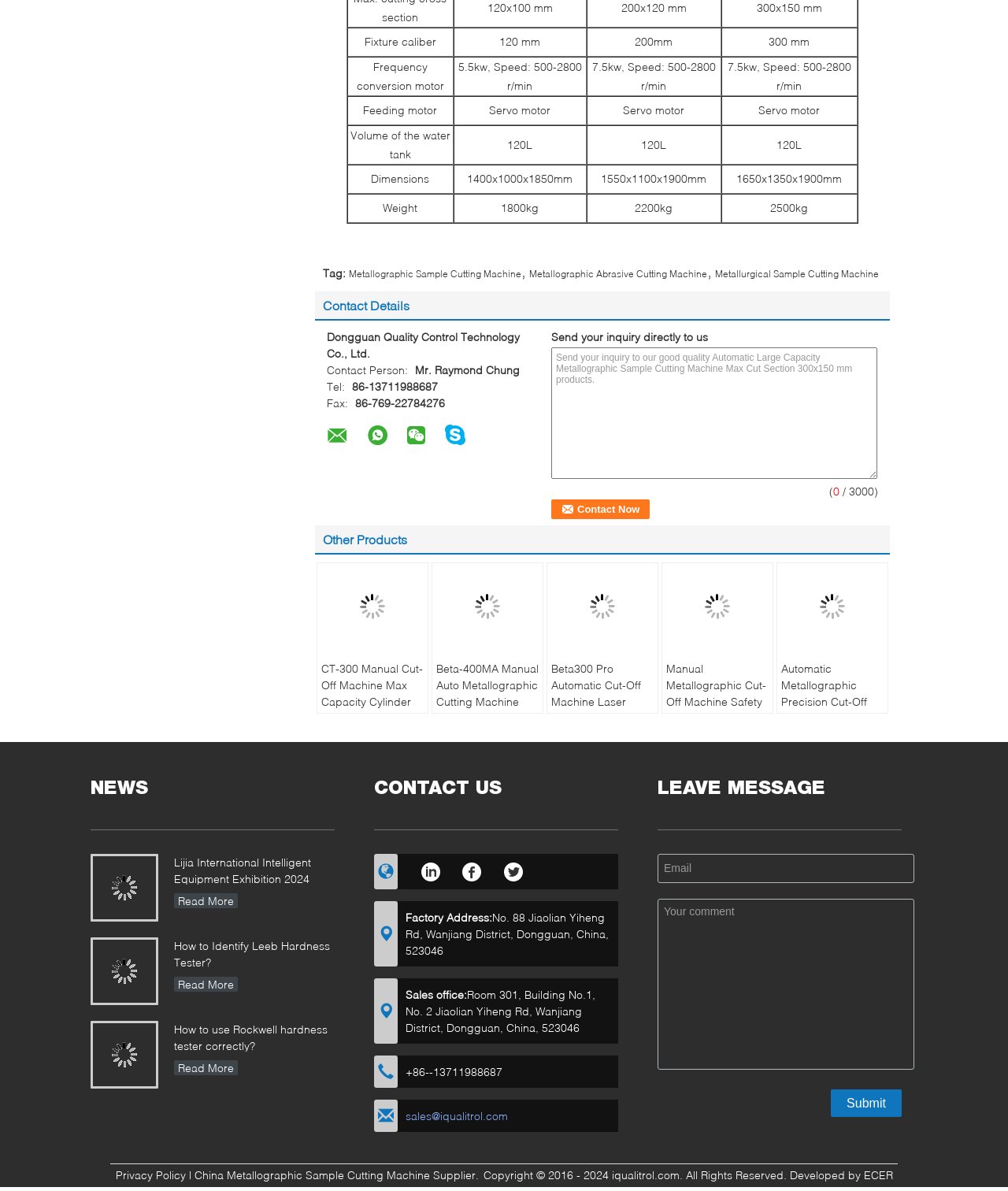Please specify the bounding box coordinates of the region to click in order to perform the following instruction: "Check the contact information of Mr. Raymond Chung".

[0.412, 0.305, 0.516, 0.316]